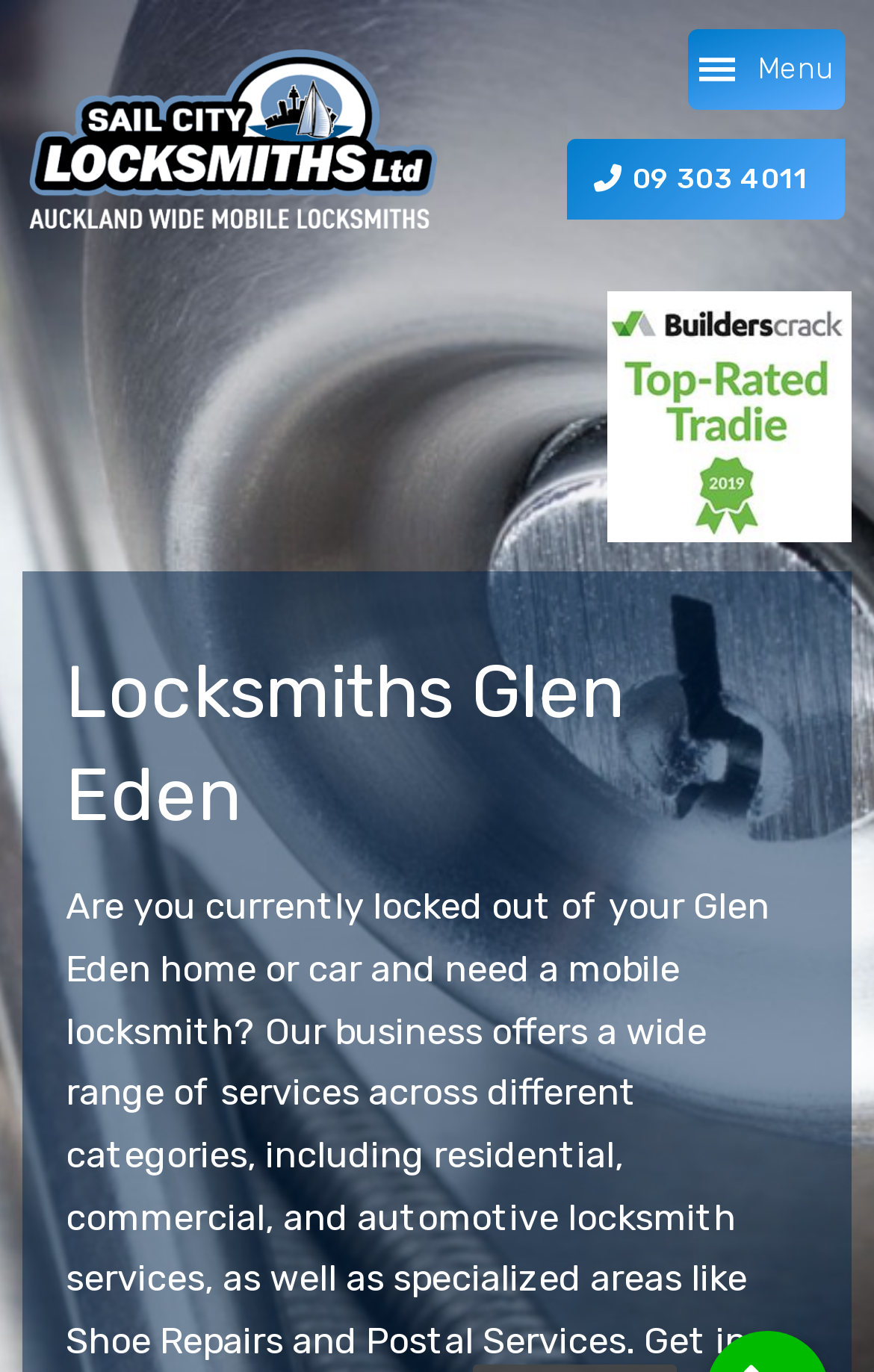Find the bounding box of the element with the following description: "Menu". The coordinates must be four float numbers between 0 and 1, formatted as [left, top, right, bottom].

[0.788, 0.021, 0.967, 0.08]